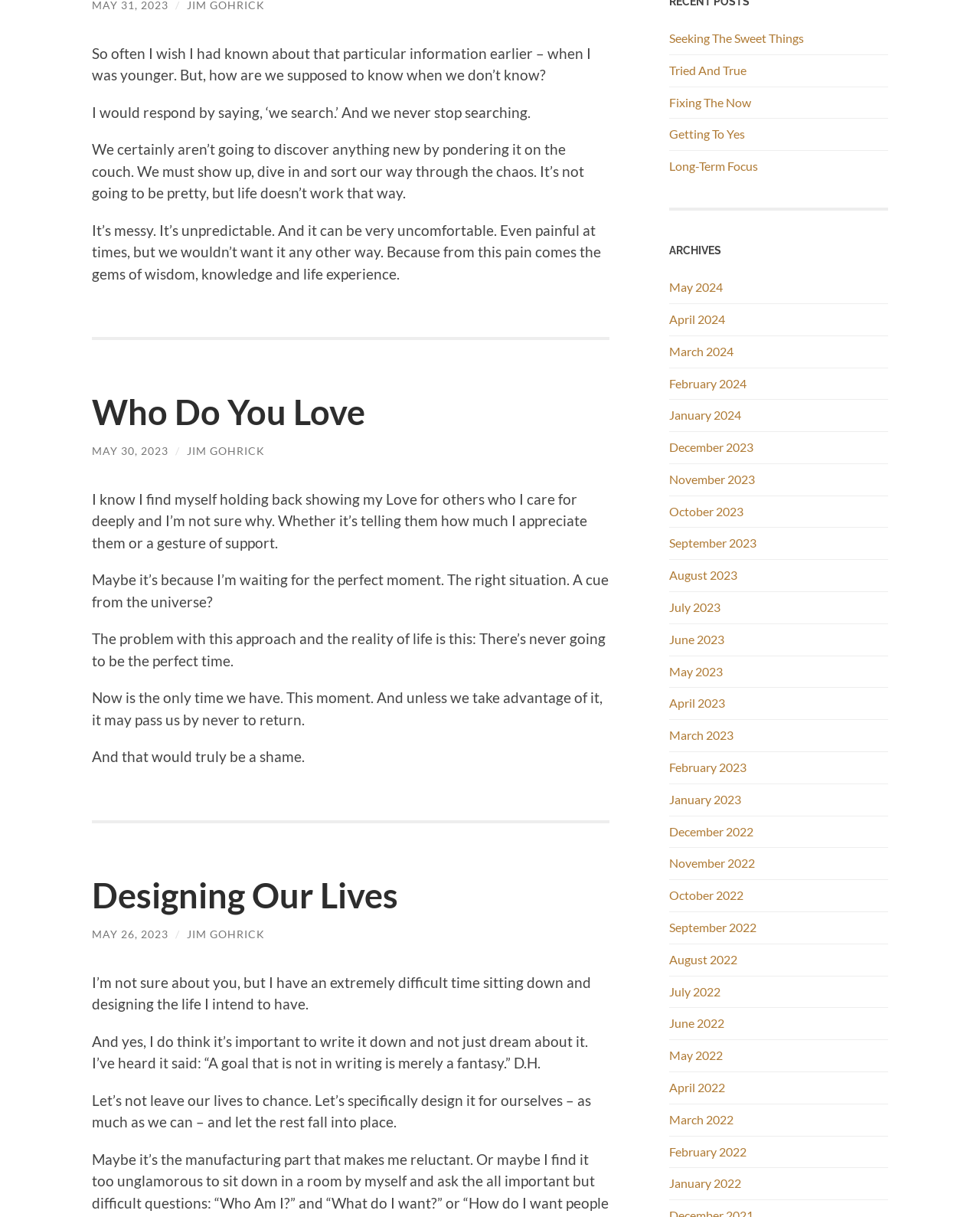Given the element description, predict the bounding box coordinates in the format (top-left x, top-left y, bottom-right x, bottom-right y), using floating point numbers between 0 and 1: Seeking The Sweet Things

[0.683, 0.025, 0.906, 0.038]